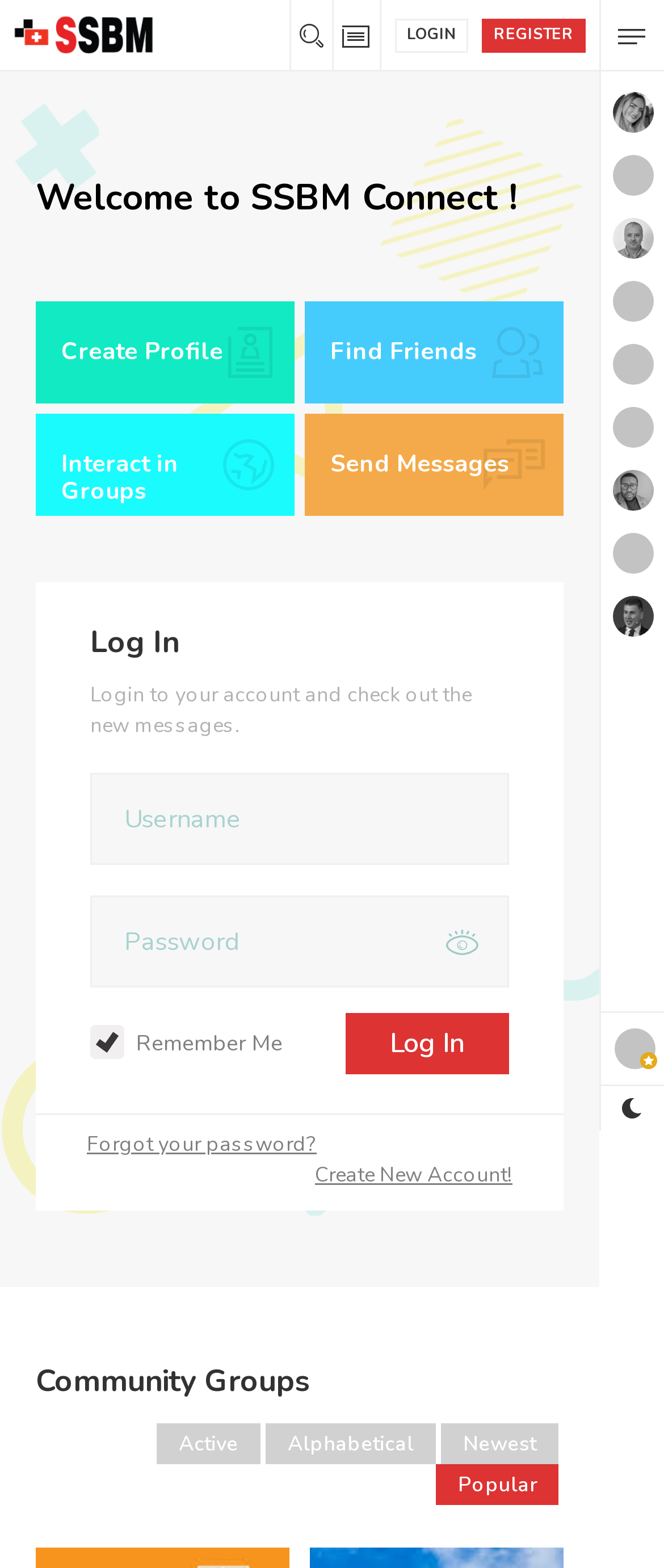Detail the webpage's structure and highlights in your description.

The webpage is titled "SSBM Connect" and has a prominent logo at the top left corner, accompanied by a link to the same title. On the top right corner, there are two links, "REGISTER" and "LOGIN", positioned side by side. 

Below the logo, there is a heading that welcomes users to SSBM Connect, followed by four headings that highlight the main features of the platform: "Create Profile", "Find Friends", "Interact in Groups", and "Send Messages". Each of these headings has a corresponding link below it.

Further down, there is a login section with a heading "Log In" and a brief description "Login to your account and check out the new messages." This section includes two text boxes for username and password, a checkbox to remember the user, and a "Log In" button. There are also links to "Forgot your password?" and "Create New Account!".

On the lower half of the page, there is a section titled "Community Groups" with a table layout that displays four options: "Newest", "Alphabetical", "Active", and "Popular". 

At the top right corner, there is a row of profile pictures of various users, with a link next to each picture. There is also a small image at the bottom right corner of the page.